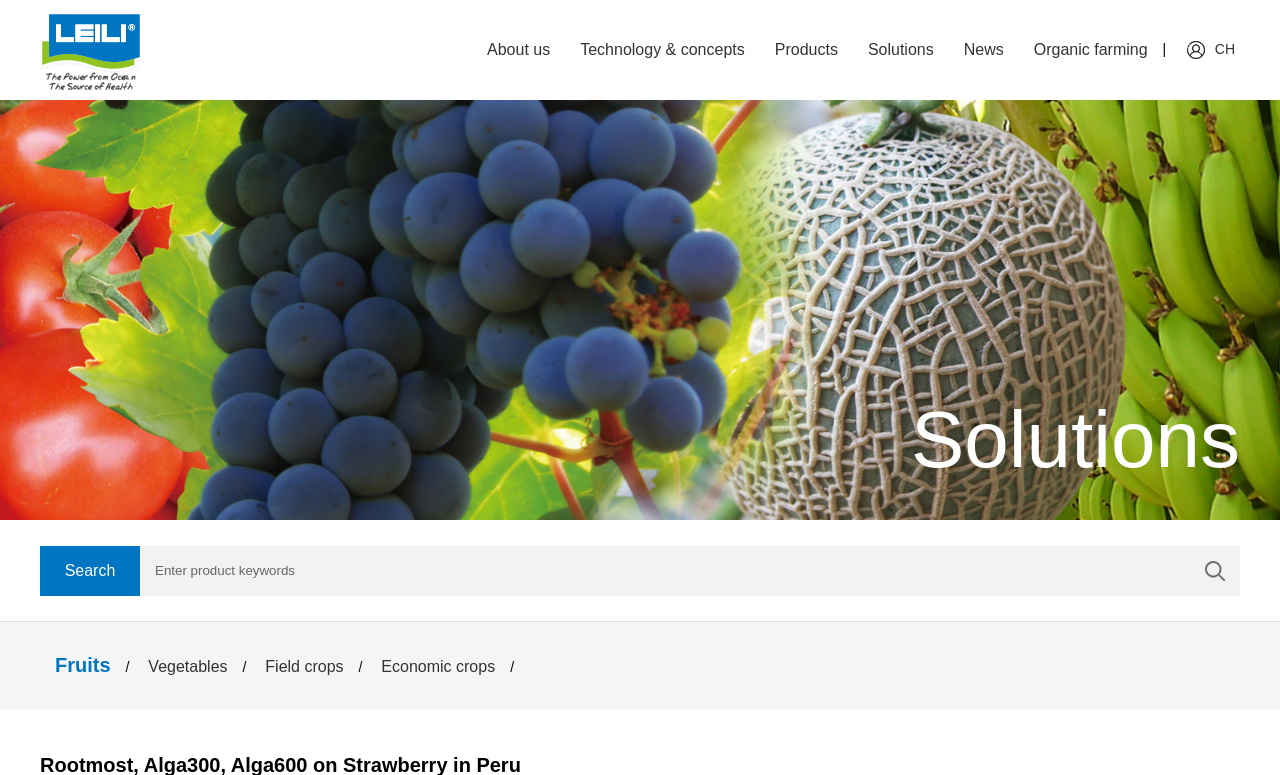Locate the bounding box coordinates of the segment that needs to be clicked to meet this instruction: "Click the Search button".

[0.93, 0.704, 0.969, 0.769]